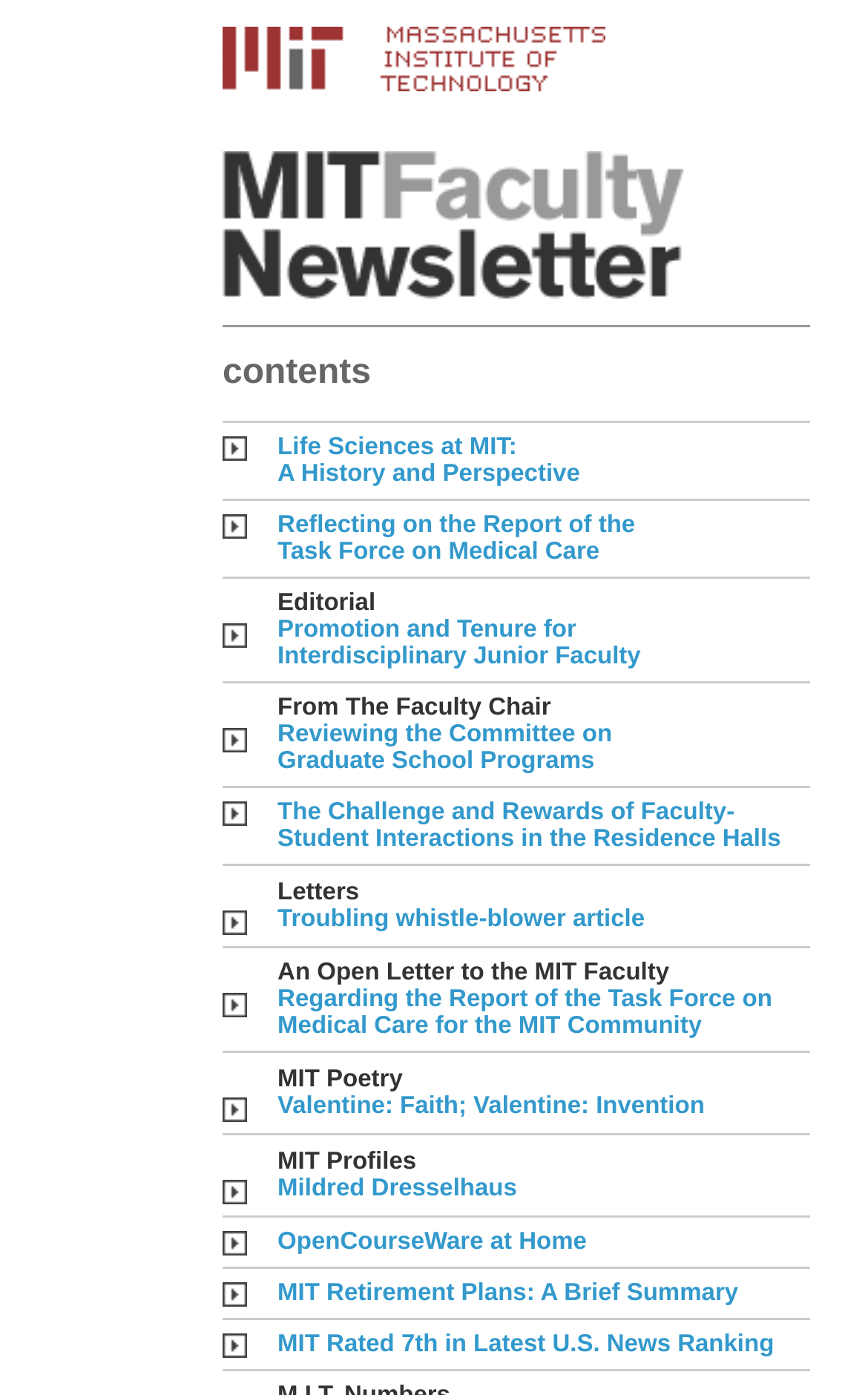Identify the bounding box coordinates of the area that should be clicked in order to complete the given instruction: "Open the page 'OpenCourseWare at Home'". The bounding box coordinates should be four float numbers between 0 and 1, i.e., [left, top, right, bottom].

[0.32, 0.881, 0.676, 0.9]